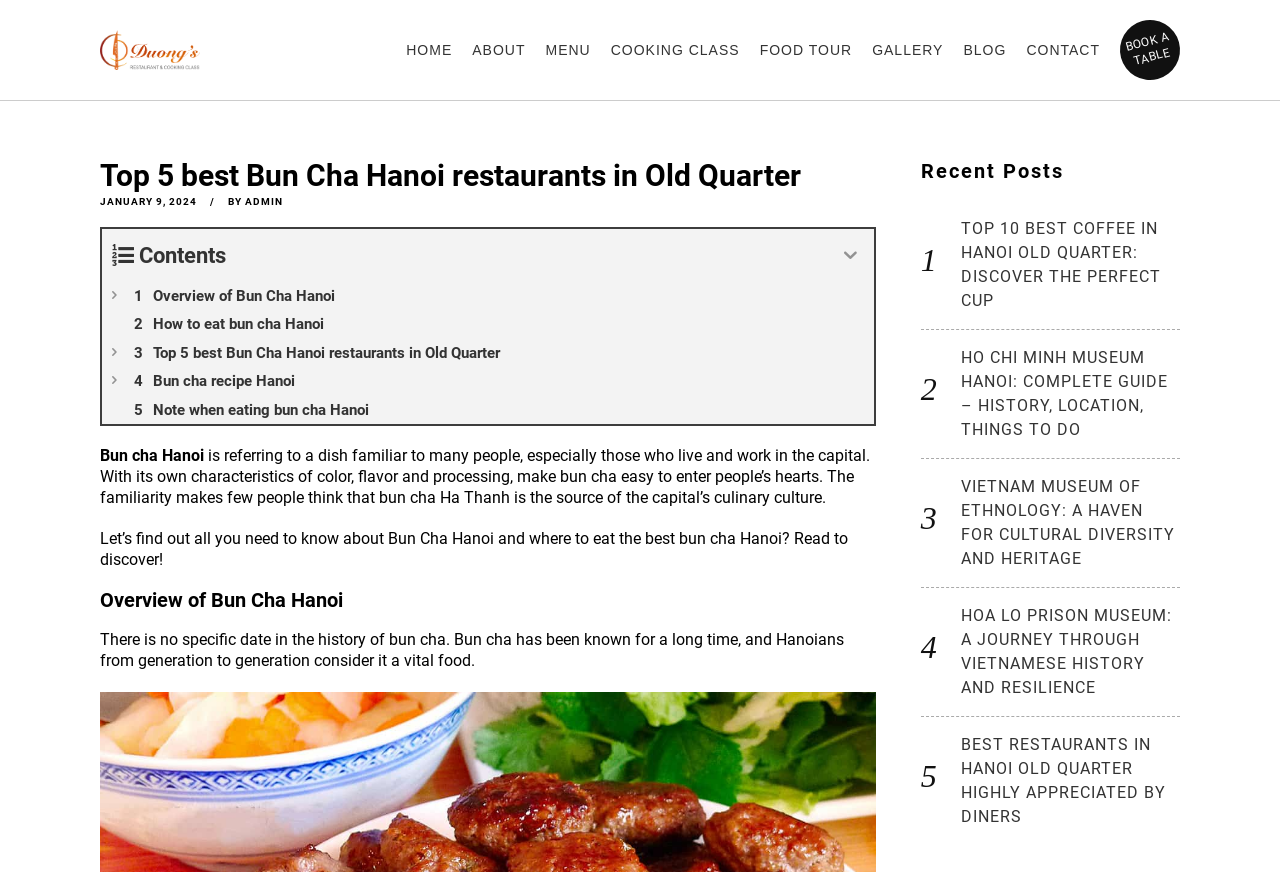Locate the bounding box coordinates of the area where you should click to accomplish the instruction: "Contact us or order now".

None